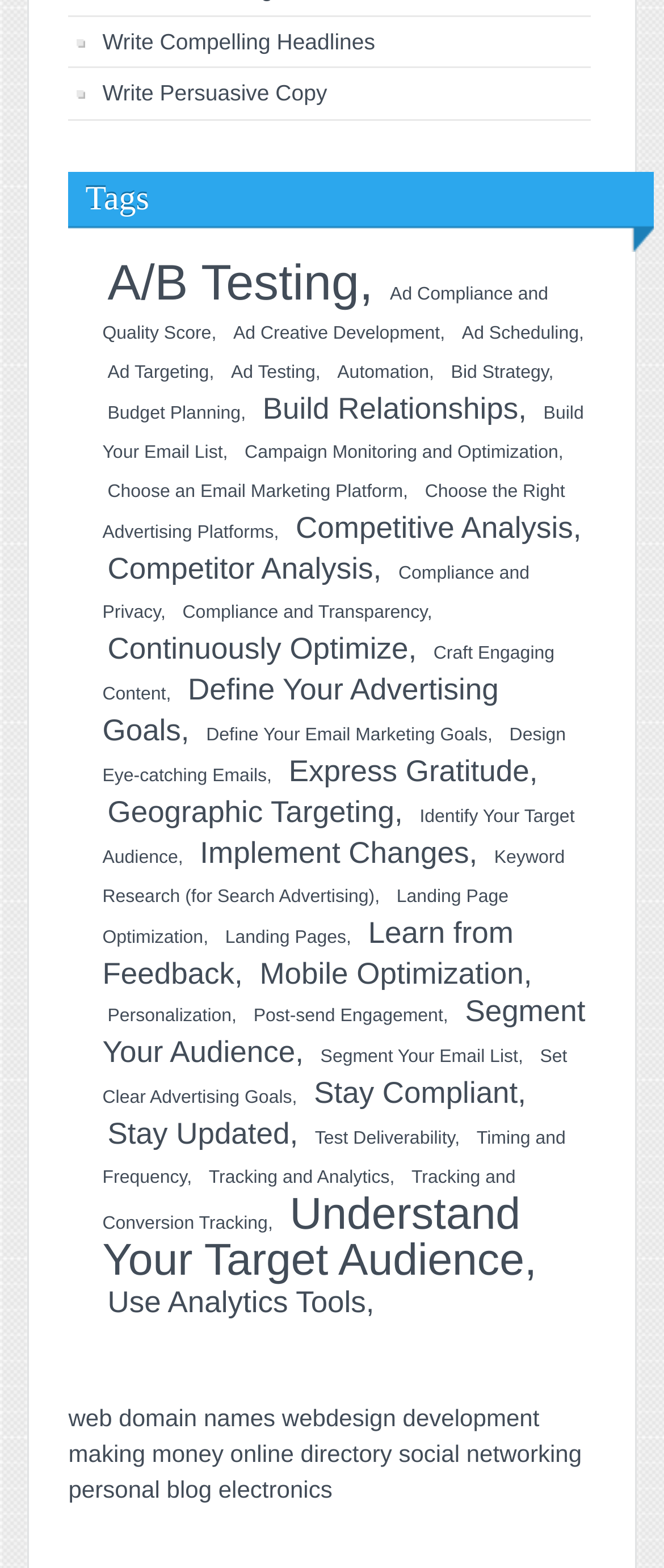Please determine the bounding box coordinates for the UI element described here. Use the format (top-left x, top-left y, bottom-right x, bottom-right y) with values bounded between 0 and 1: n

[0.279, 0.919, 0.299, 0.936]